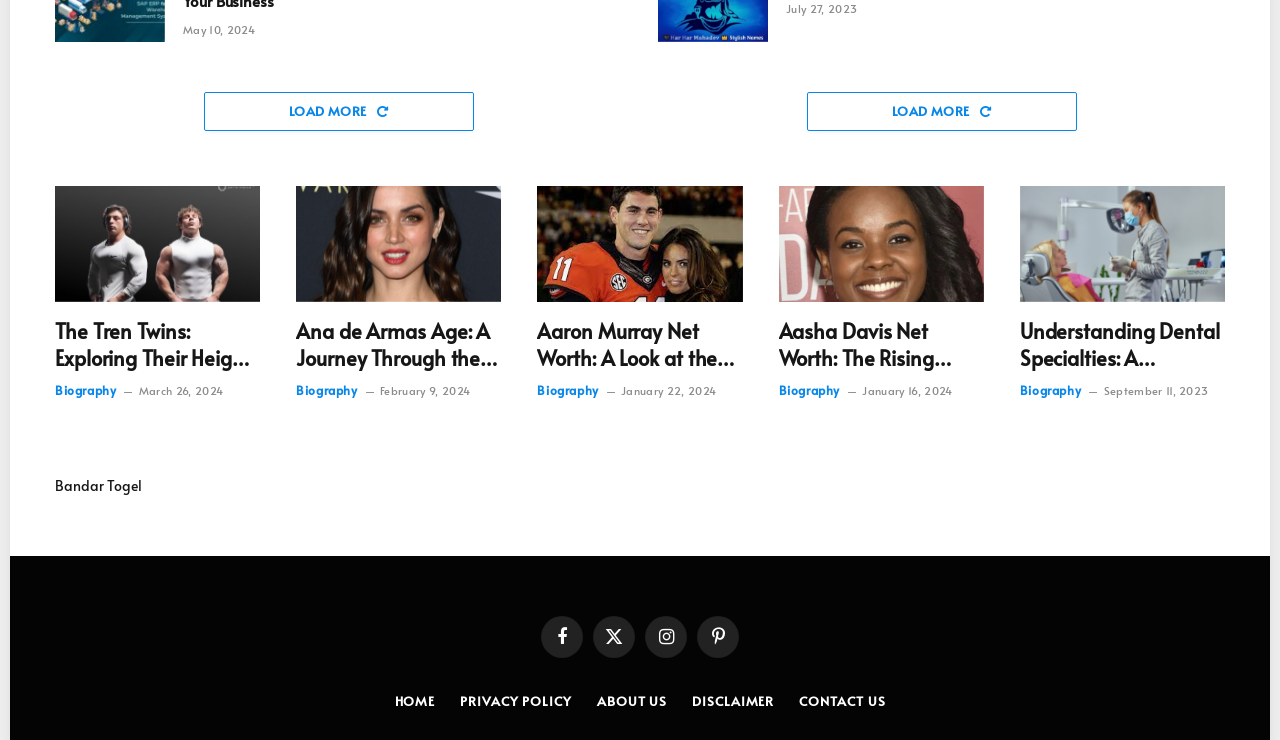Please determine the bounding box coordinates for the element with the description: "Privacy Policy".

[0.36, 0.935, 0.447, 0.959]